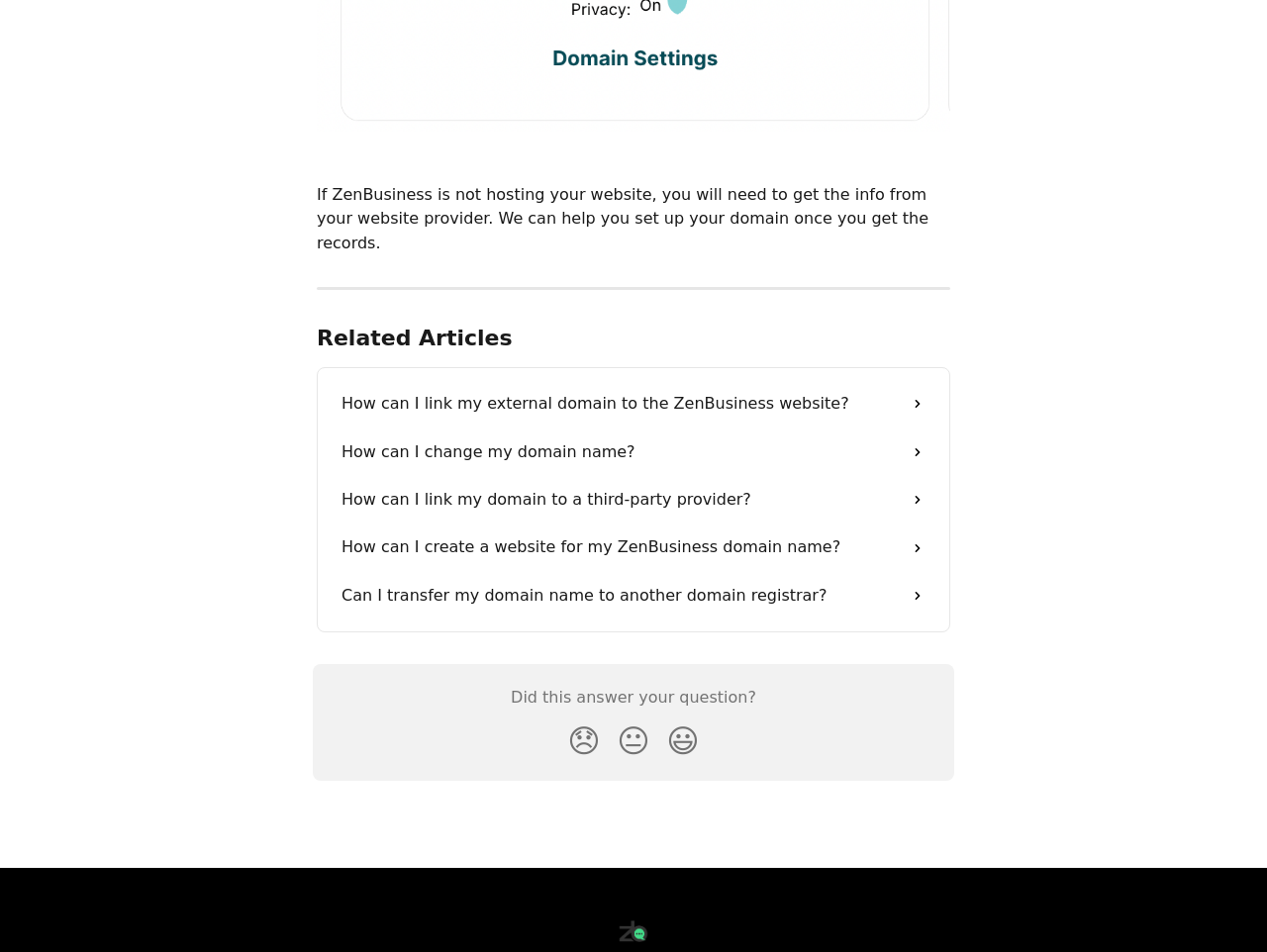Please find the bounding box coordinates for the clickable element needed to perform this instruction: "Click on 'ZenBusiness Help Center'".

[0.488, 0.966, 0.512, 0.988]